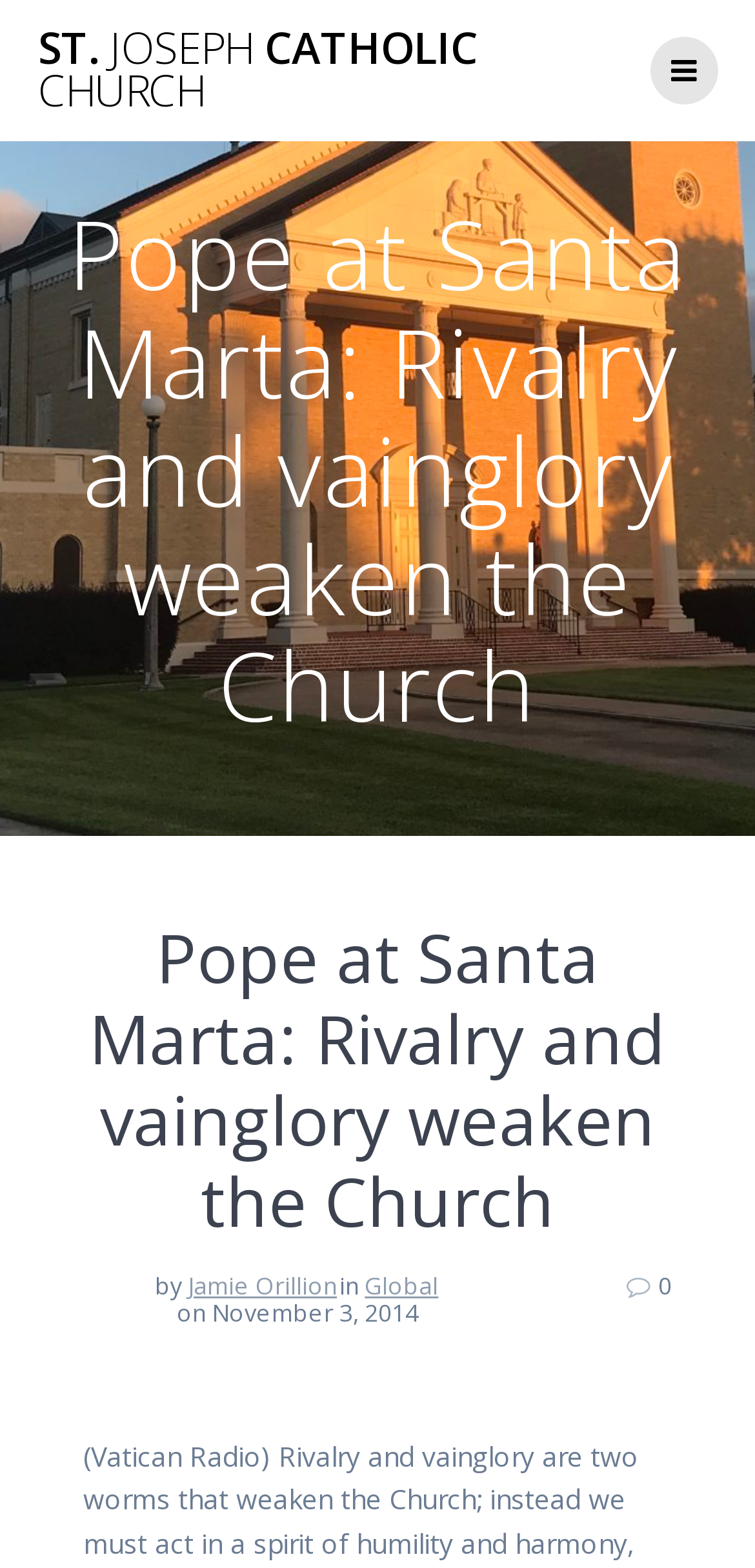Please specify the bounding box coordinates in the format (top-left x, top-left y, bottom-right x, bottom-right y), with values ranging from 0 to 1. Identify the bounding box for the UI component described as follows: St. Joseph Catholic Church

[0.05, 0.017, 0.755, 0.073]